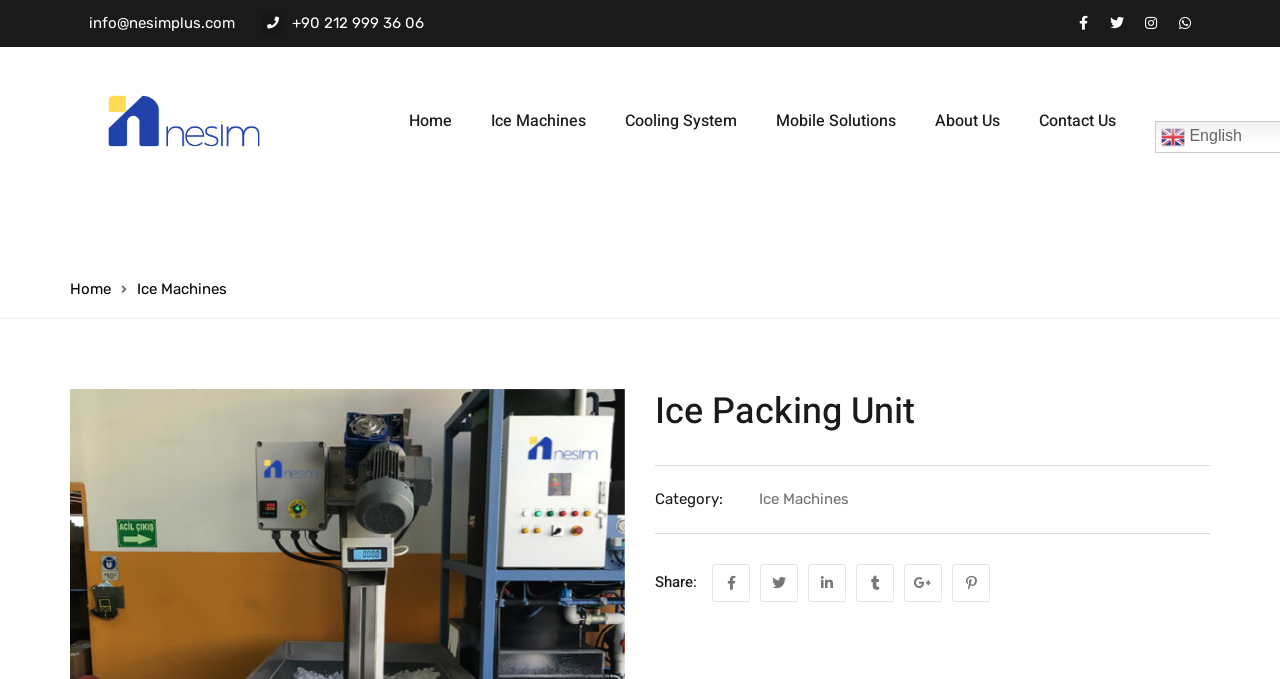Produce a meticulous description of the webpage.

The webpage is about Nesim's Ice Packing Unit, which allows users to pack ice produced by Nesim ice machines. The unit is height adjustable and produces hygienic ice since it is made of stainless steel.

At the top left corner, there are three links: an email address, a phone number, and three social media icons. Below these links, there is a navigation menu with six links: Home, Ice Machines, Cooling System, Mobile Solutions, About Us, and Contact Us.

On the right side of the navigation menu, there is a small flag icon representing the English language. Below the navigation menu, there is a secondary navigation menu with two links: Home and Ice Machines.

The main content of the webpage is divided into two sections. The first section has a heading "Ice Packing Unit" and a subheading "Category: Ice Machines". The second section has a heading "Share:" with five social media icons.

Throughout the webpage, there are a total of seven social media icons, three at the top right corner and four in the "Share:" section. There are also multiple links to other pages, including the navigation menus and the "Category:" section.